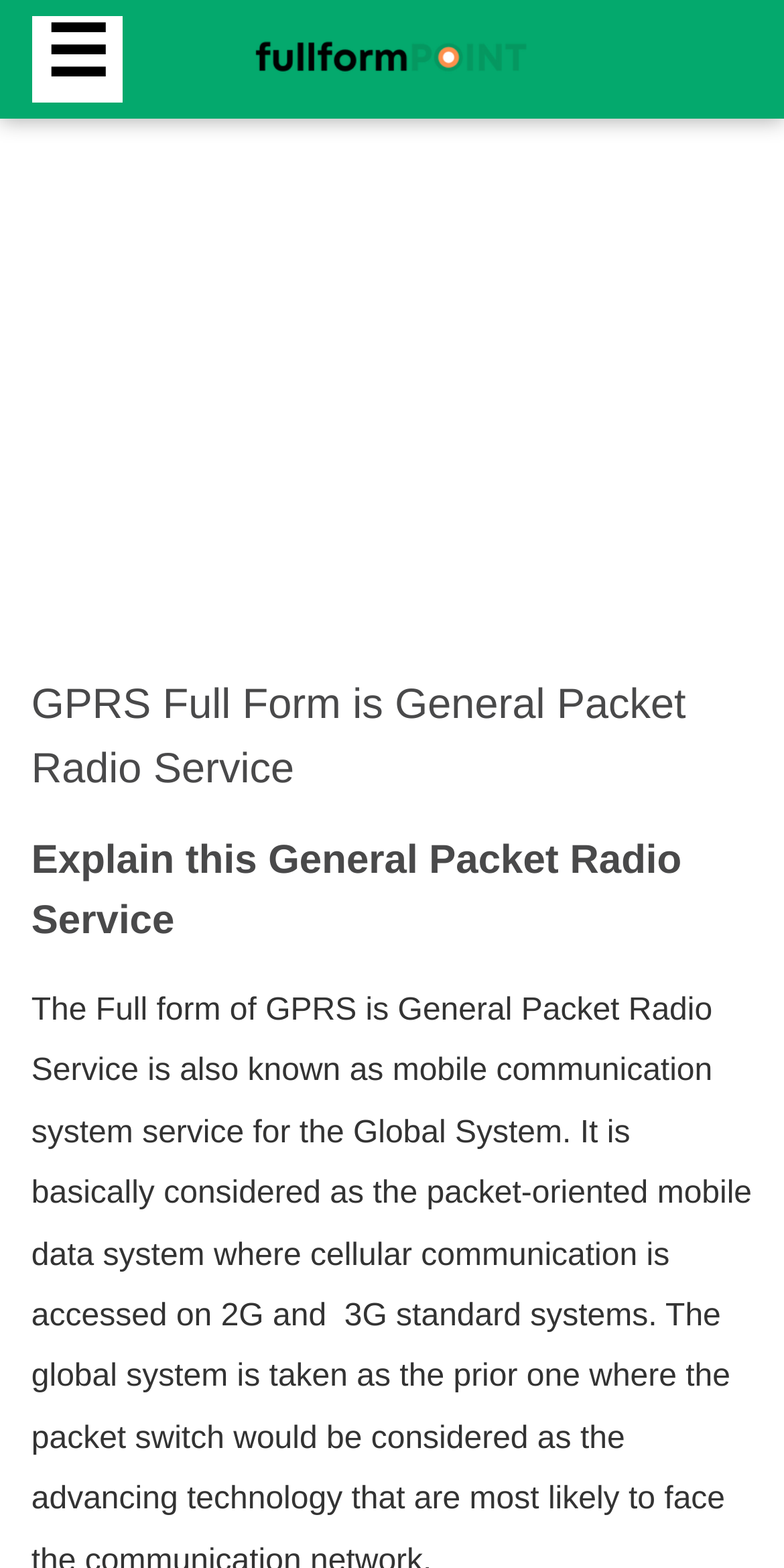Please find and generate the text of the main heading on the webpage.

GPRS Full Form is General Packet Radio Service